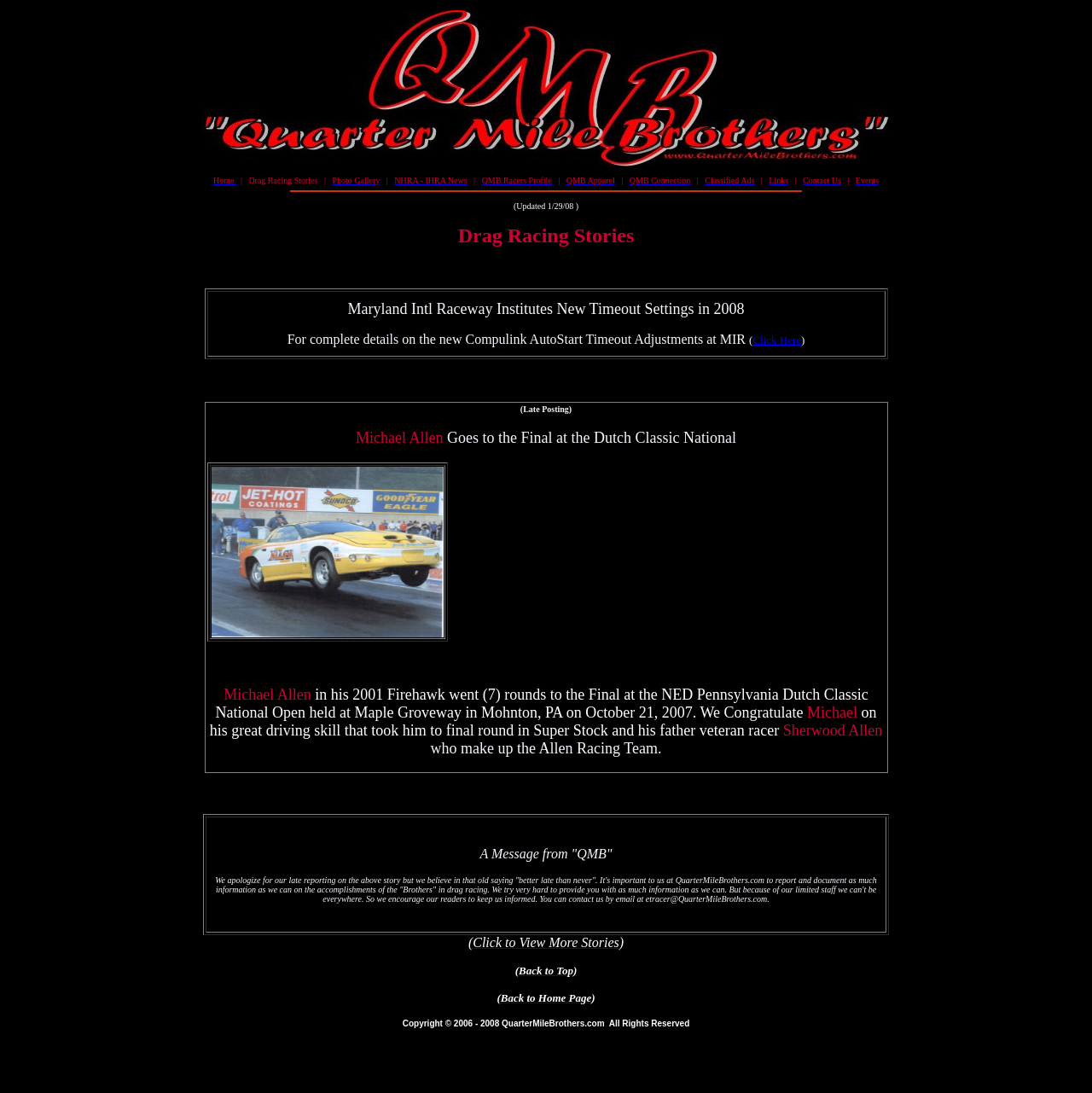What is the type of vehicle driven by Michael Allen?
Please answer the question as detailed as possible.

I found this answer by examining the text content of the webpage, specifically the section that talks about Michael Allen's achievement in the Pennsylvania Dutch Classic National Open. The text mentions 'Michael Allen in his 2001 Firehawk went (7) rounds to the Final at the NED Pennsylvania Dutch Classic National Open held at Maple Groveway in Mohnton, PA on October 21, 2007.'